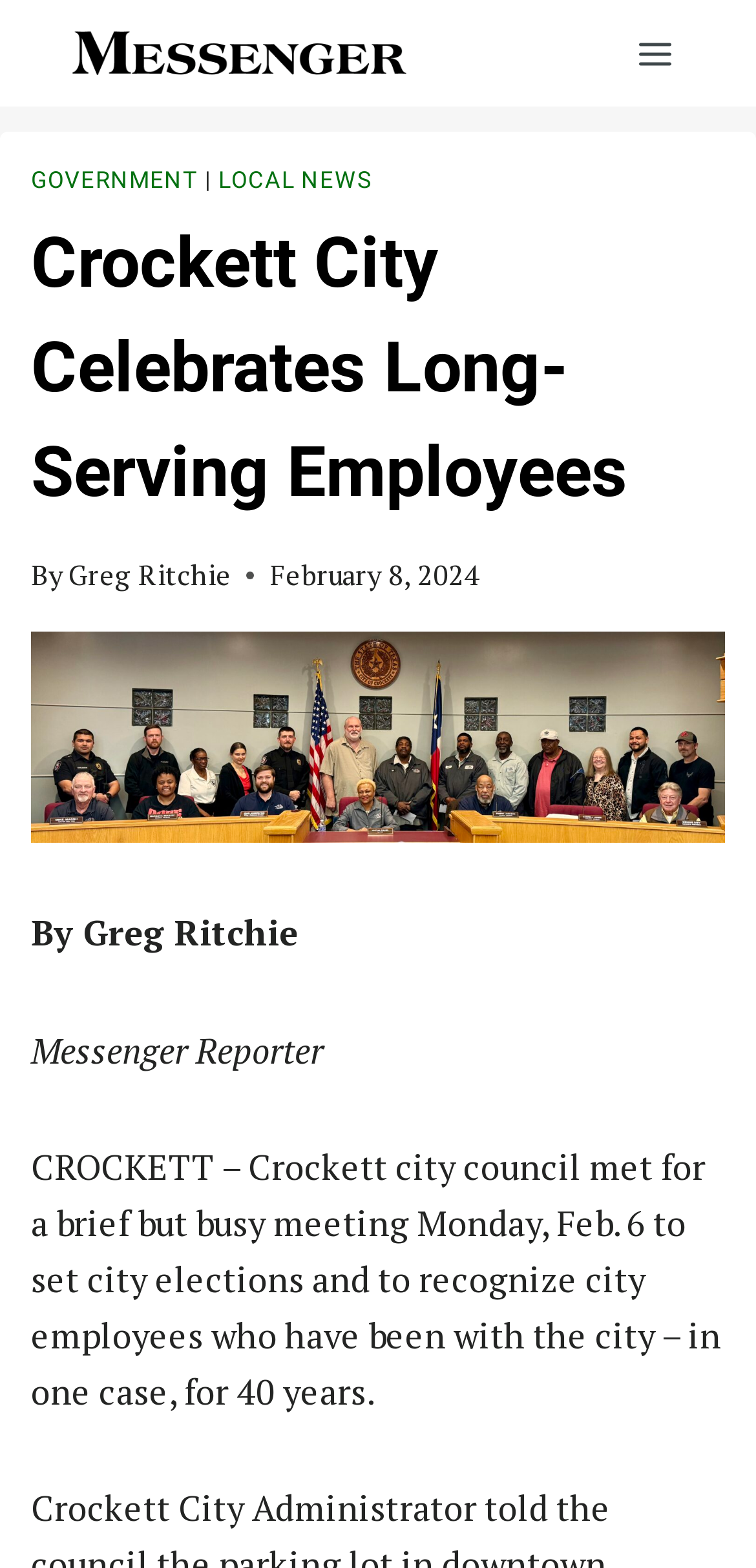Generate the text content of the main heading of the webpage.

Crockett City Celebrates Long-Serving Employees